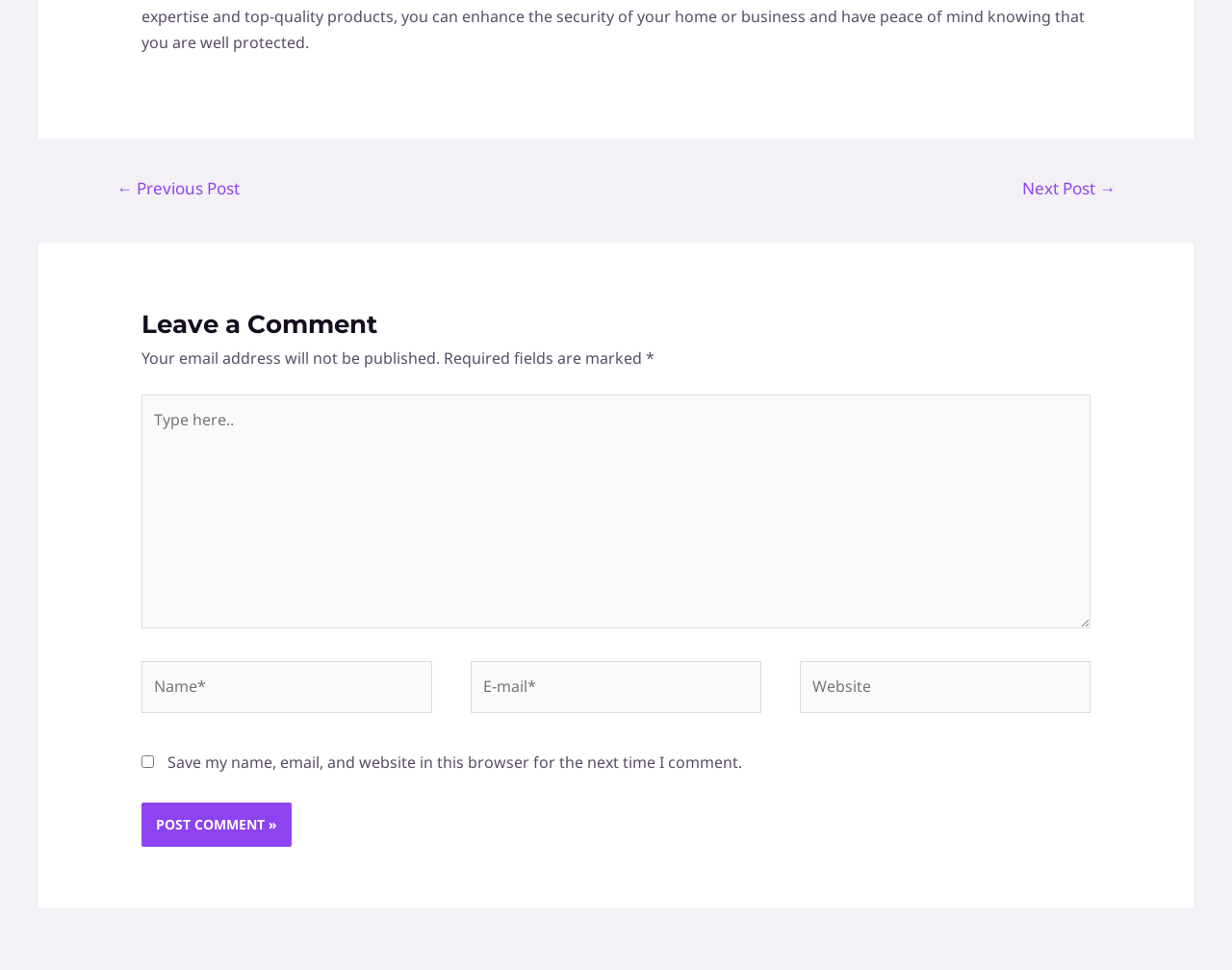What is the button label to submit a comment?
From the image, respond with a single word or phrase.

Post Comment »